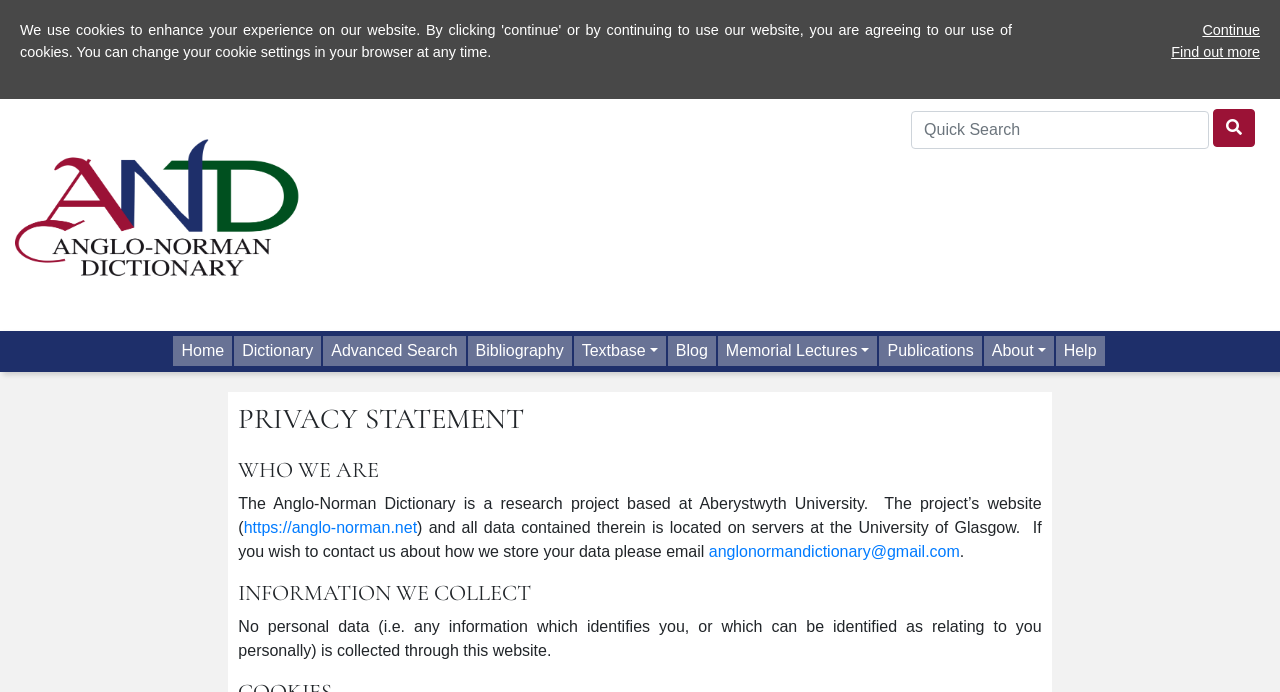What is the name of the research project?
Please provide a comprehensive answer based on the details in the screenshot.

I found the answer by looking at the image element with the text 'Anglo-Norman Dictionary' and the link element with the same text, which suggests that it is the name of the research project.